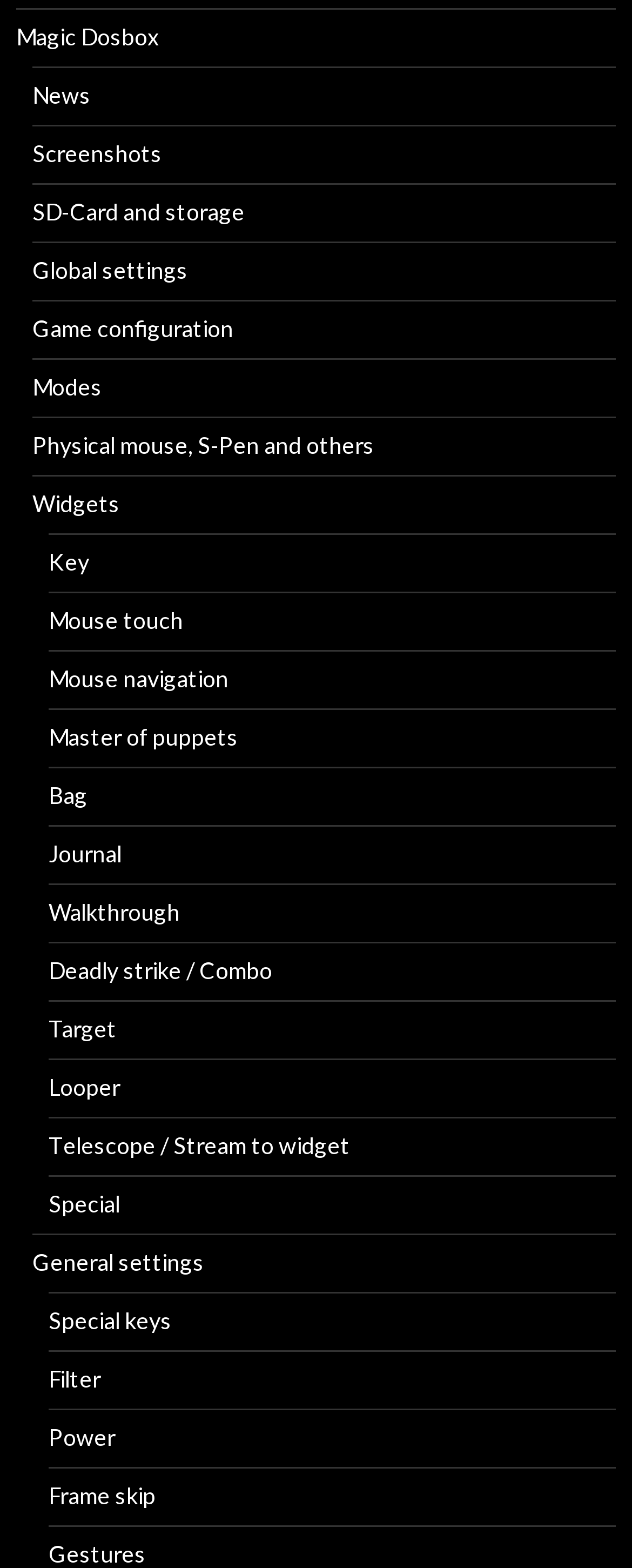What is the last link on the webpage?
Based on the visual content, answer with a single word or a brief phrase.

Gestures